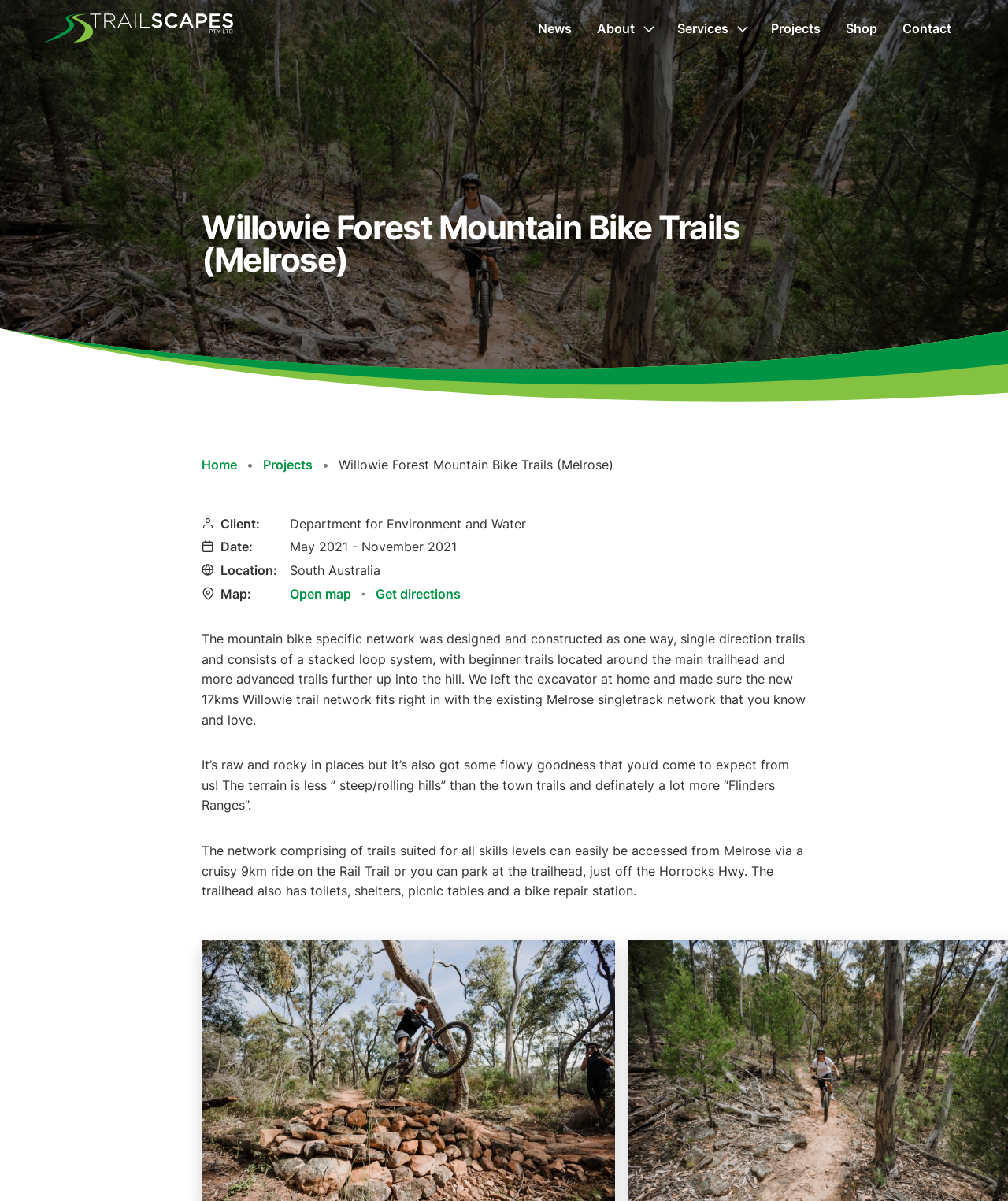Calculate the bounding box coordinates of the UI element given the description: "Open menu".

[0.633, 0.0, 0.659, 0.047]